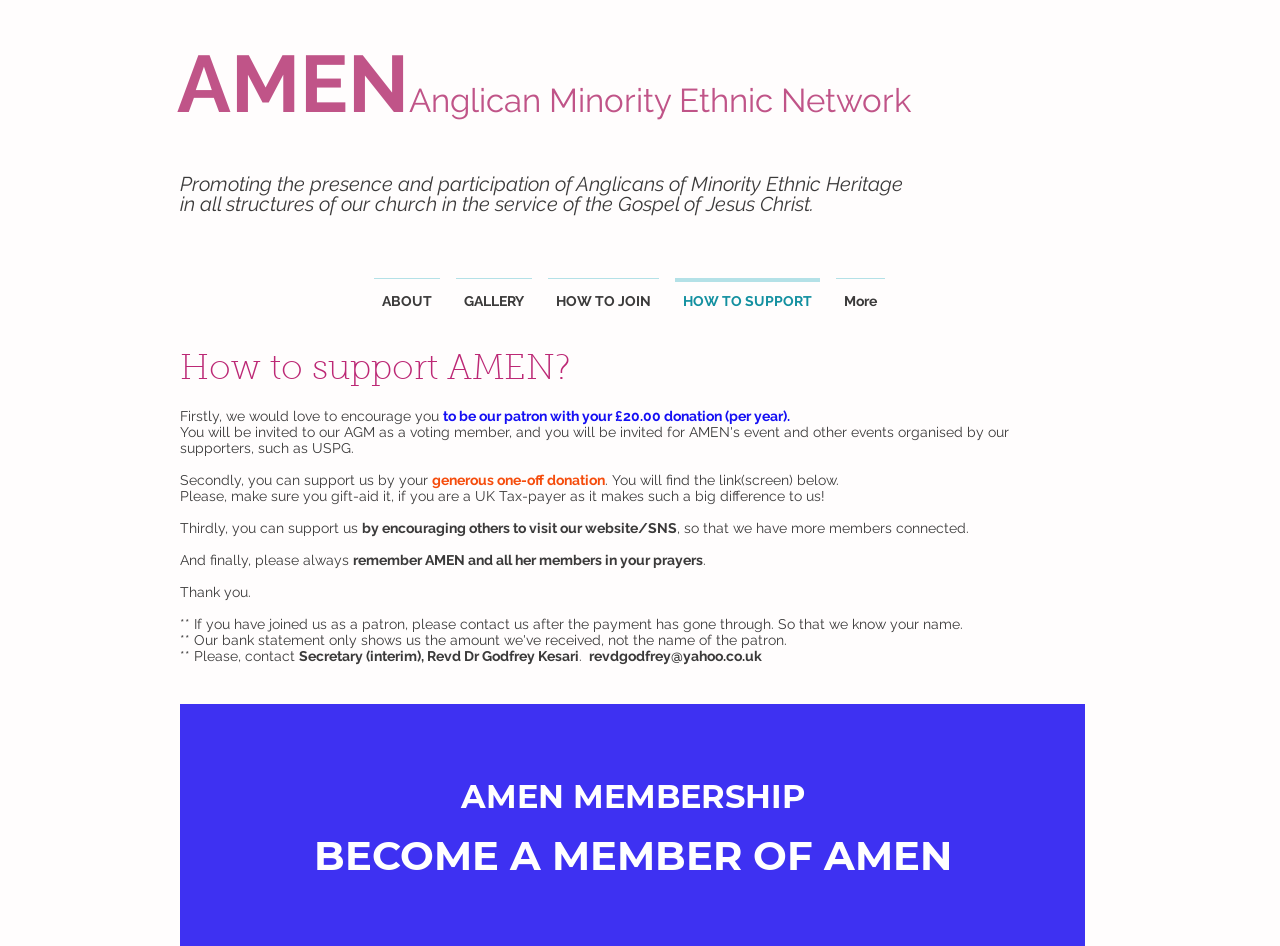Use a single word or phrase to respond to the question:
What is the name of the organization?

AMEN